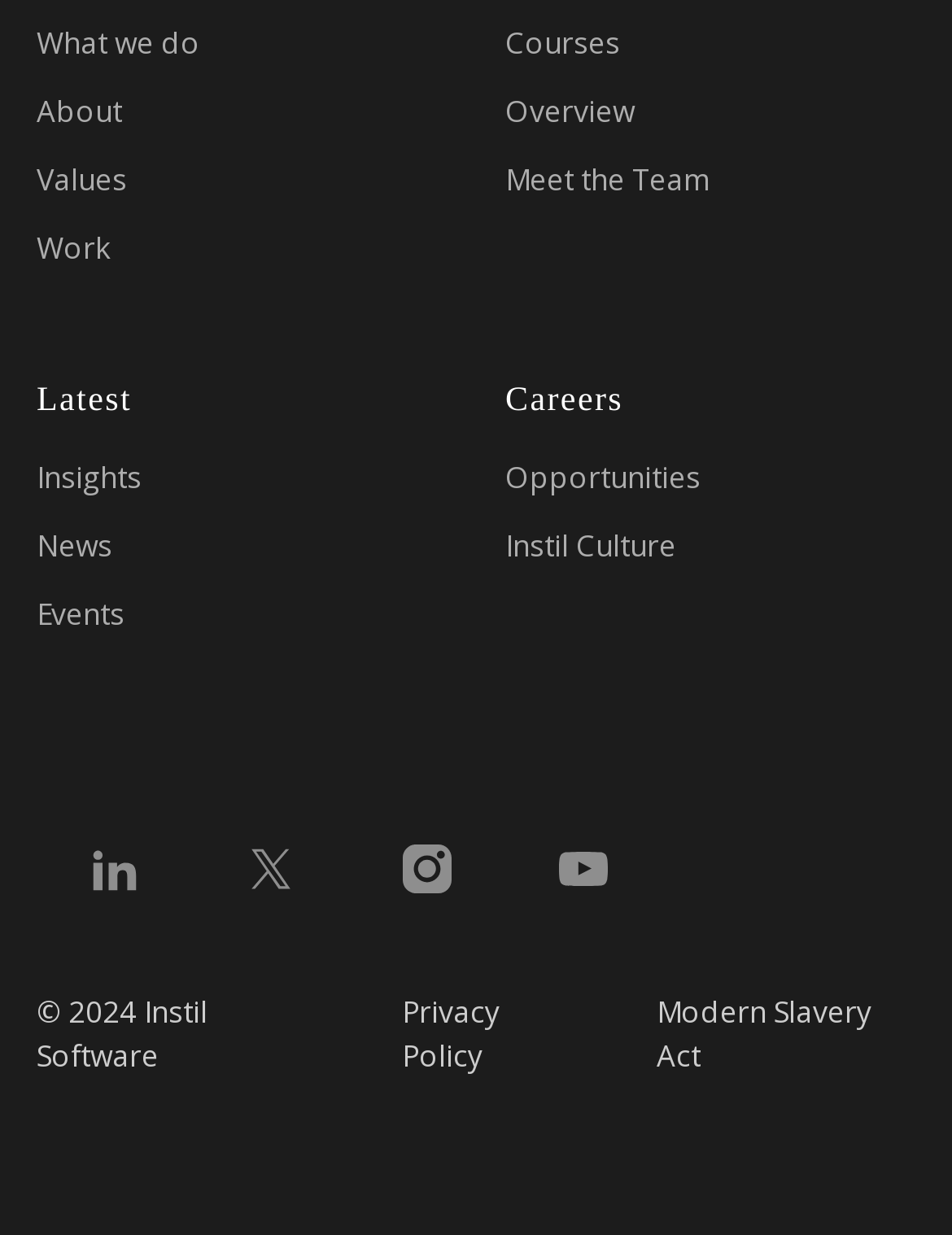Kindly determine the bounding box coordinates of the area that needs to be clicked to fulfill this instruction: "Explore Opportunities".

[0.531, 0.369, 0.736, 0.402]